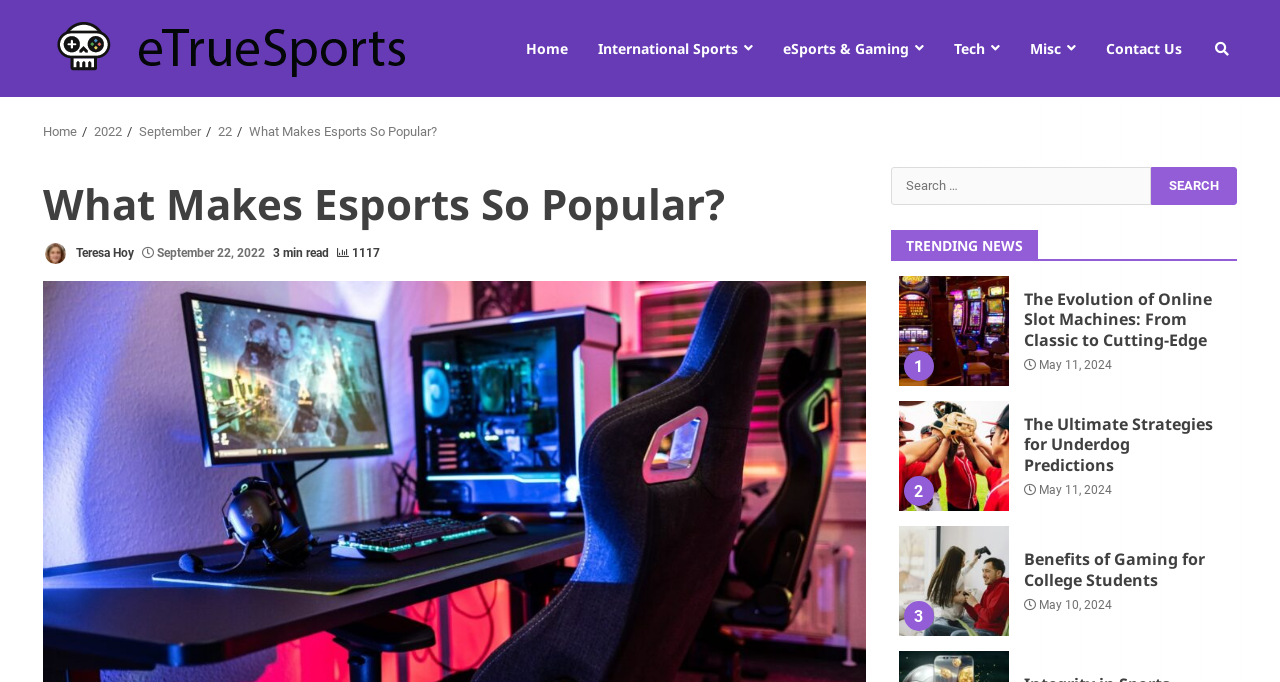Could you find the bounding box coordinates of the clickable area to complete this instruction: "Click on the 'Home' link"?

[0.411, 0.035, 0.455, 0.107]